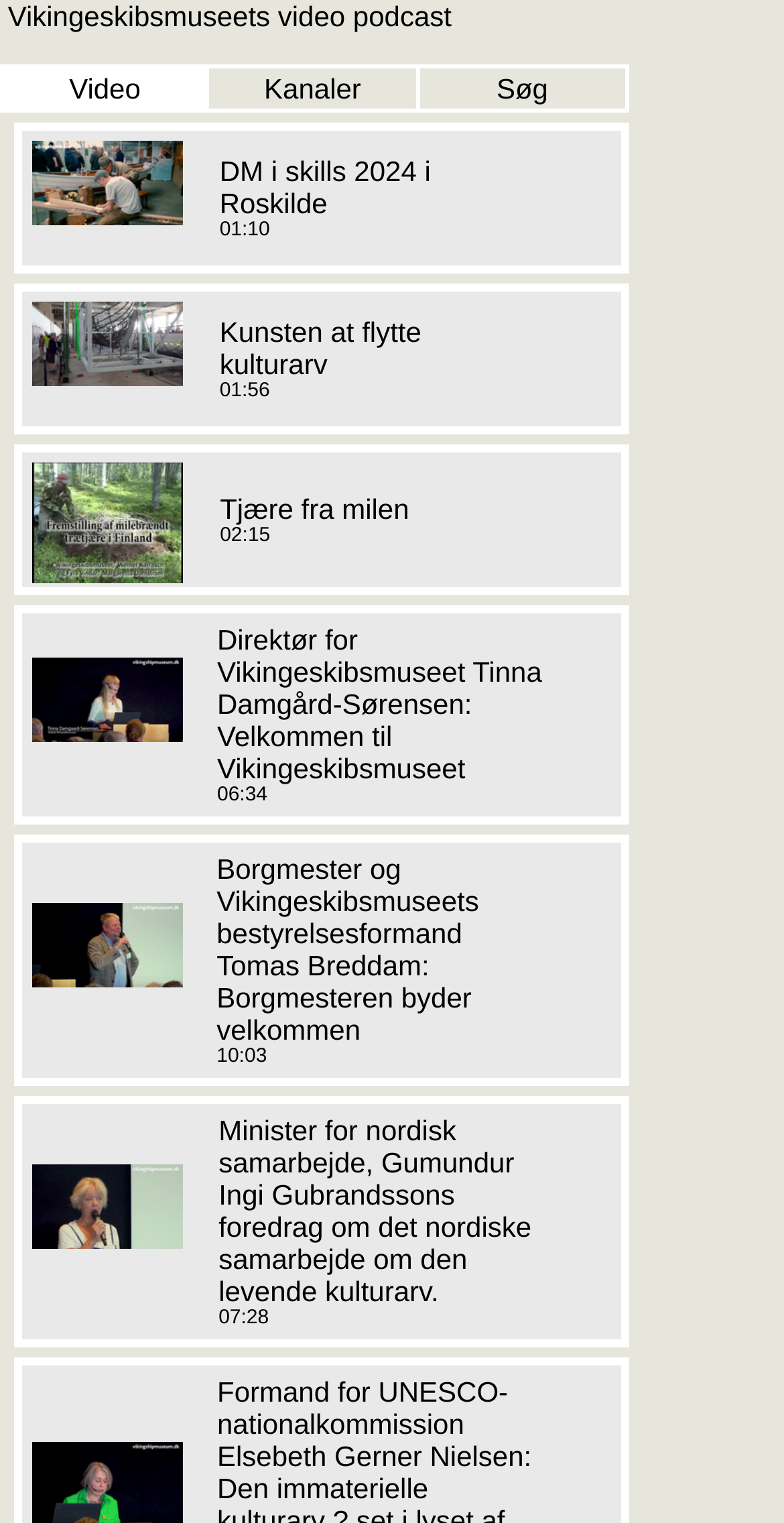Provide the bounding box coordinates of the area you need to click to execute the following instruction: "Watch DM i skills 2024 i Roskilde".

[0.28, 0.102, 0.549, 0.144]